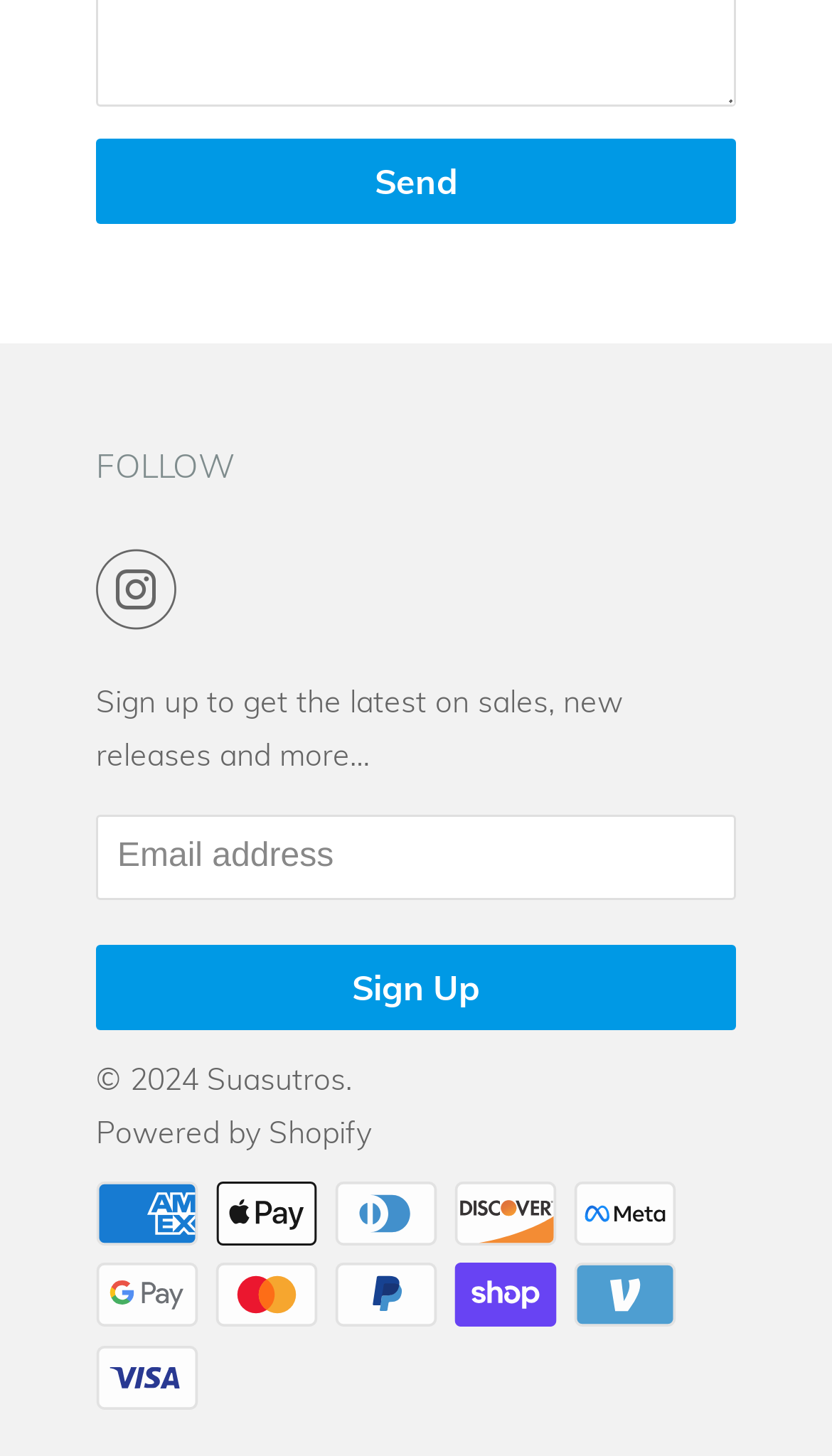Determine the bounding box for the UI element that matches this description: "Suasutros".

[0.249, 0.728, 0.415, 0.754]